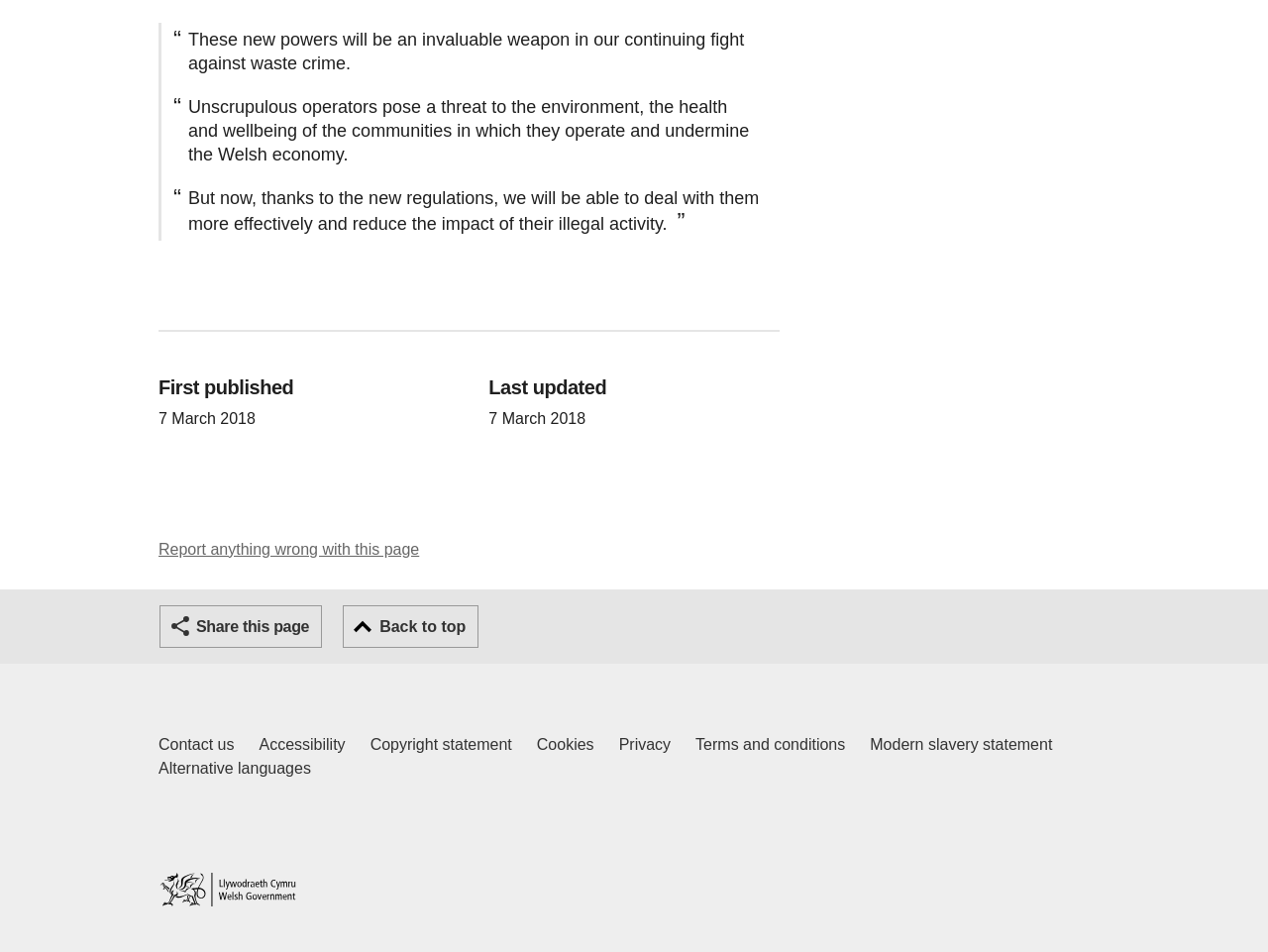Using a single word or phrase, answer the following question: 
What is the purpose of the 'Back to top' button?

To go back to the top of the page